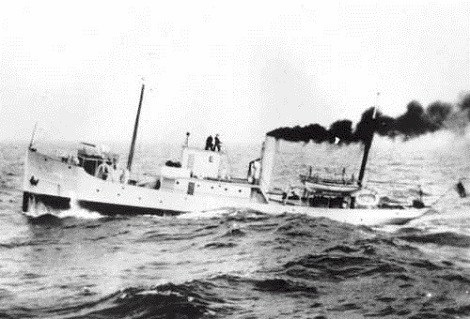What was the final fate of the HMCS FESTUBERT?
Please elaborate on the answer to the question with detailed information.

According to the caption, the HMCS FESTUBERT was sold in 1946 for commercial use and renamed the INVERLEIGH, and eventually scuttled off the coast of Burgeo, Newfoundland, on June 30, 1971, marking the end of its operational life.